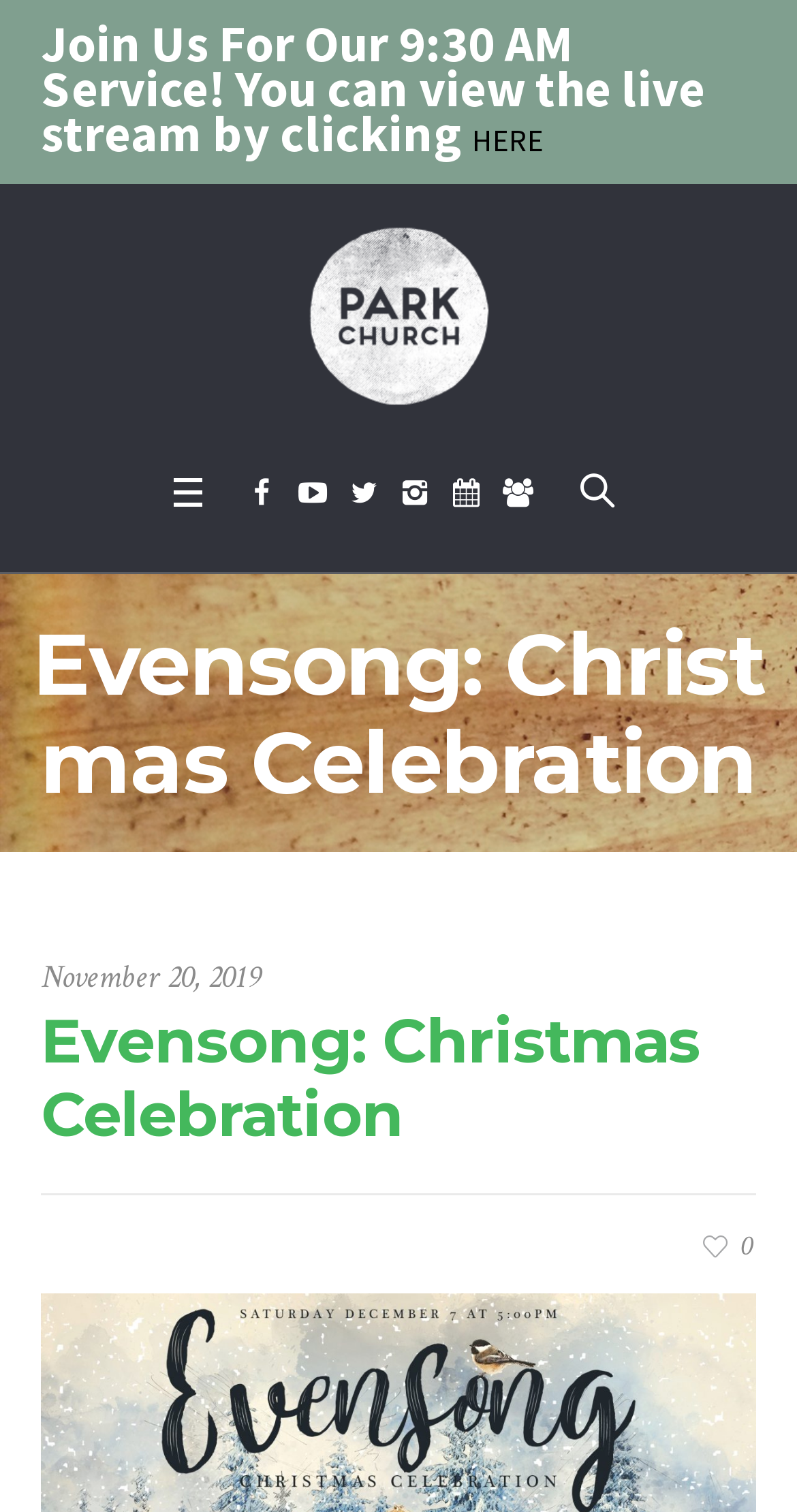From the element description: "title="Evensong: Christmas Celebration"", extract the bounding box coordinates of the UI element. The coordinates should be expressed as four float numbers between 0 and 1, in the order [left, top, right, bottom].

[0.051, 0.973, 0.949, 0.999]